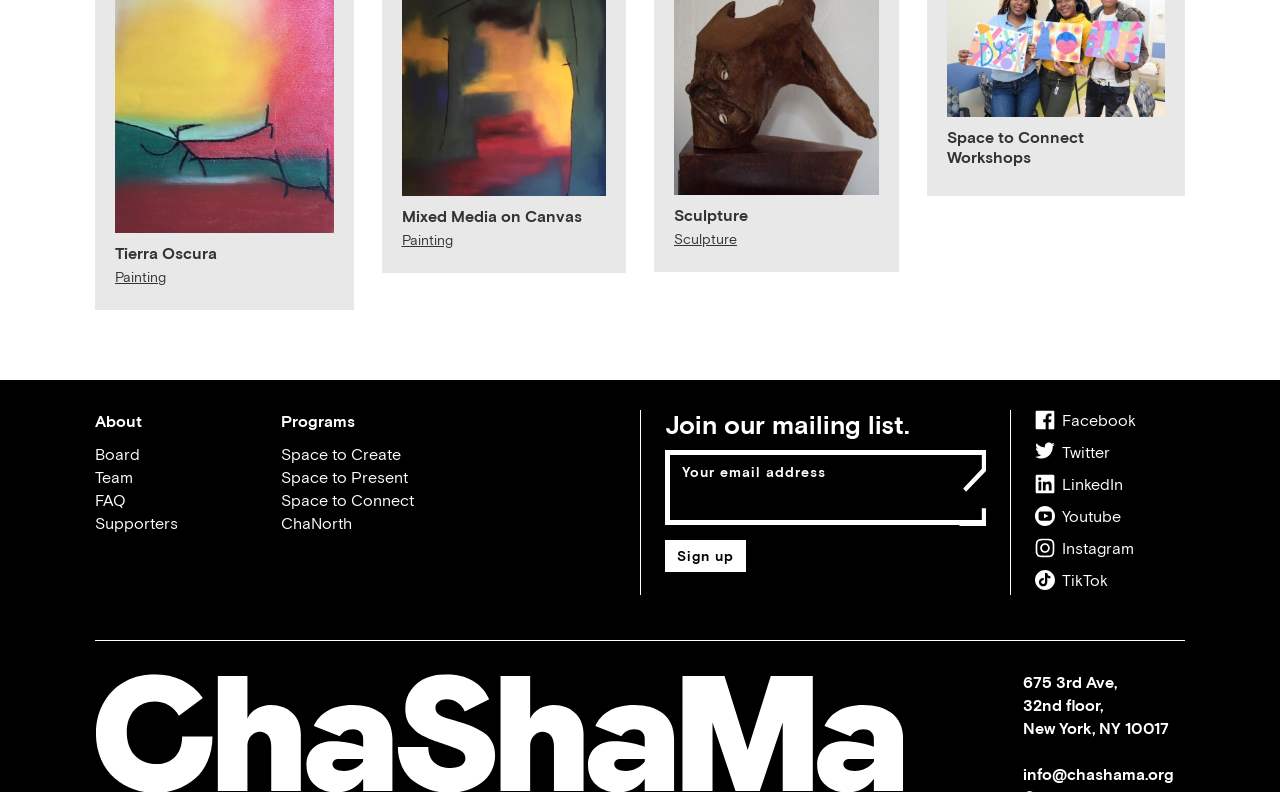Determine the bounding box coordinates for the area that should be clicked to carry out the following instruction: "Enter your email in the mailing list textbox".

[0.523, 0.575, 0.771, 0.618]